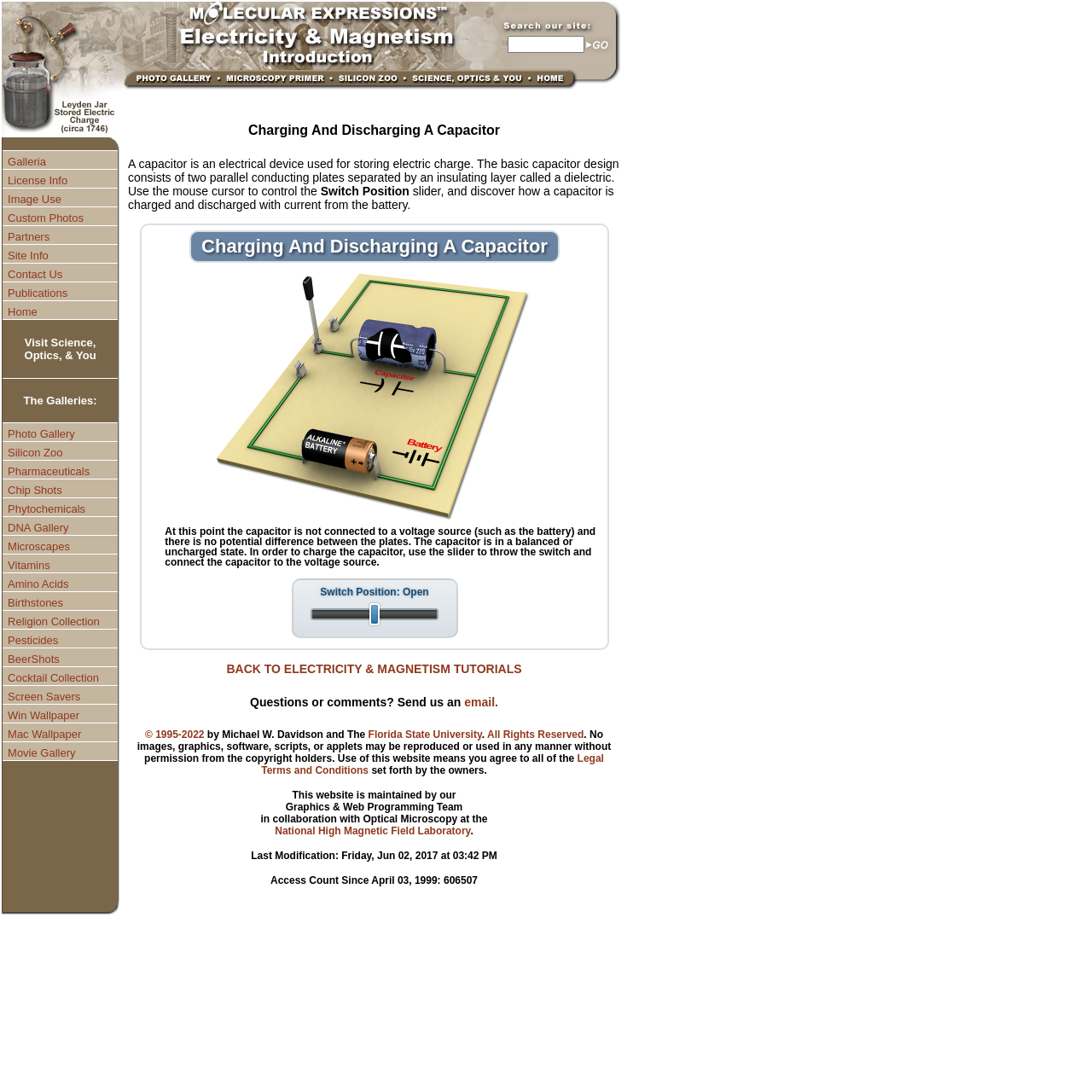How many links are on the webpage?
Look at the screenshot and respond with a single word or phrase.

7